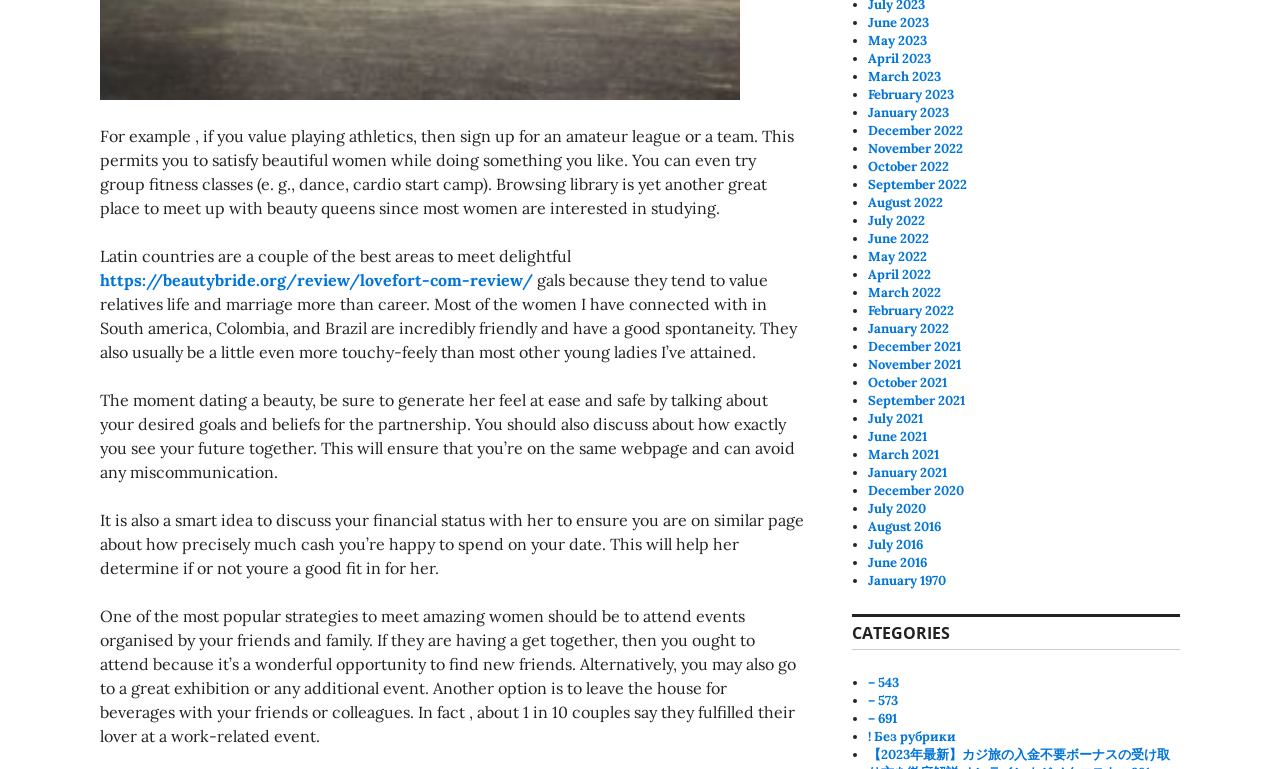Find the bounding box of the web element that fits this description: "https://beautybride.org/review/lovefort-com-review/".

[0.078, 0.351, 0.416, 0.377]